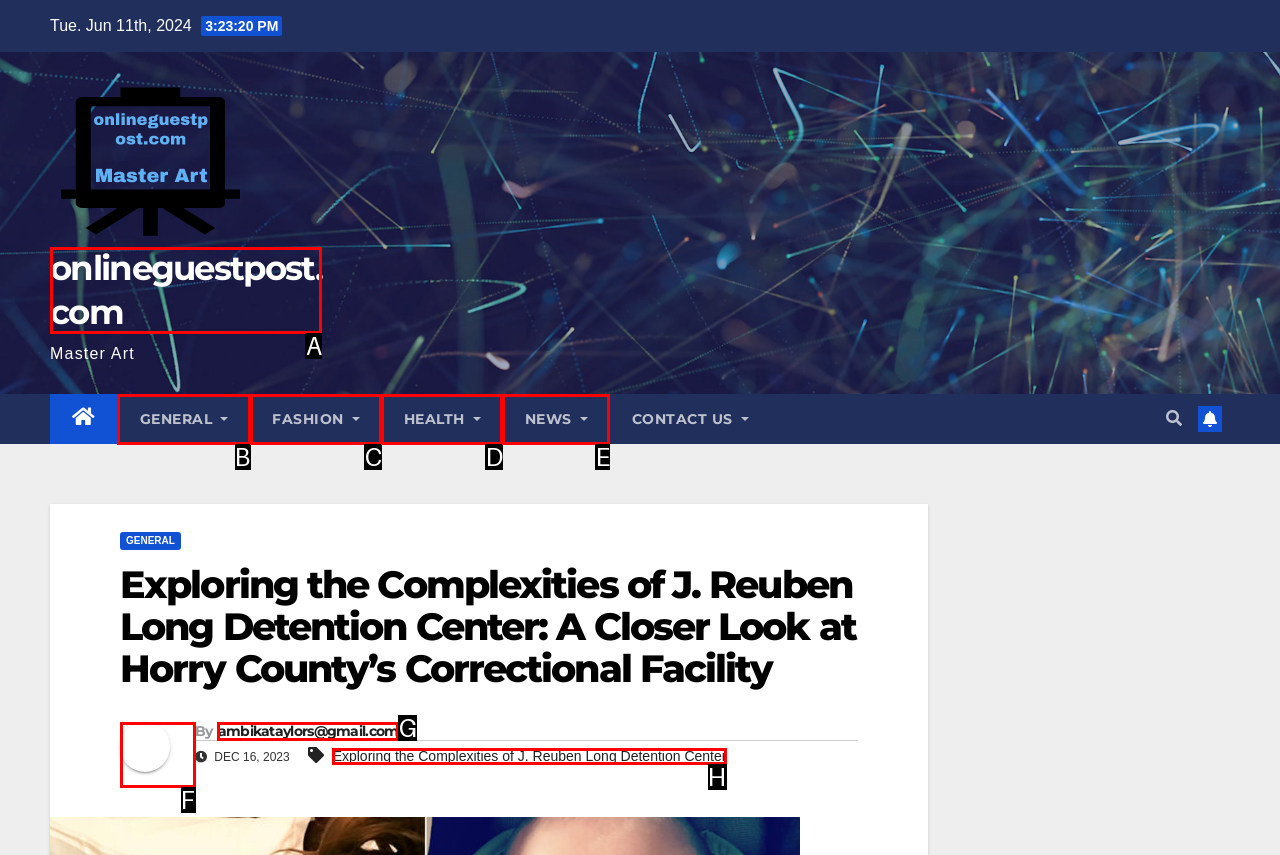Identify the UI element that corresponds to this description: Fashion
Respond with the letter of the correct option.

C